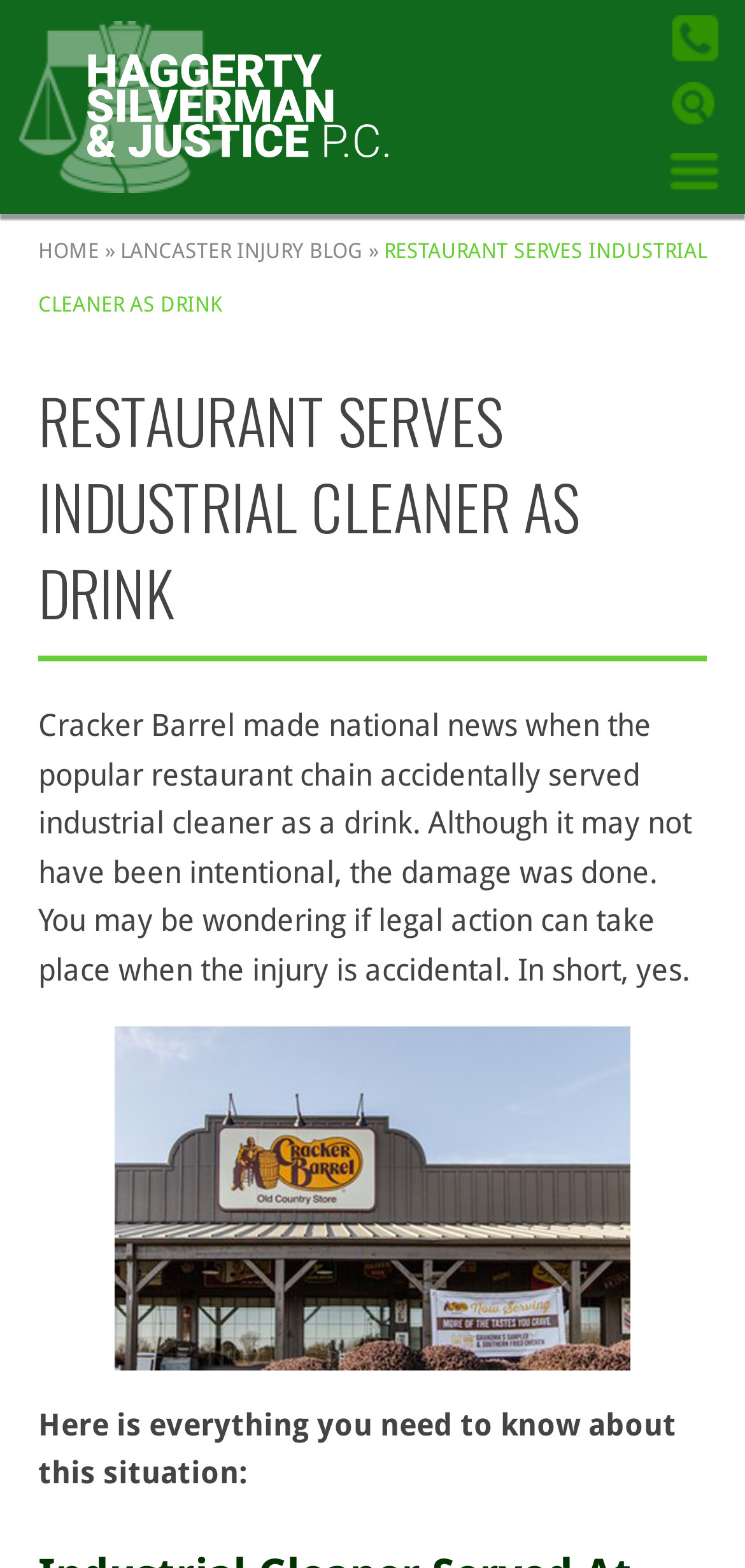What is the topic of the blog post?
Deliver a detailed and extensive answer to the question.

The topic of the blog post can be found in the static text element with bounding box coordinates [0.051, 0.152, 0.949, 0.202]. The text content of this element is 'RESTAURANT SERVES INDUSTRIAL CLEANER AS DRINK', which is also a heading element.